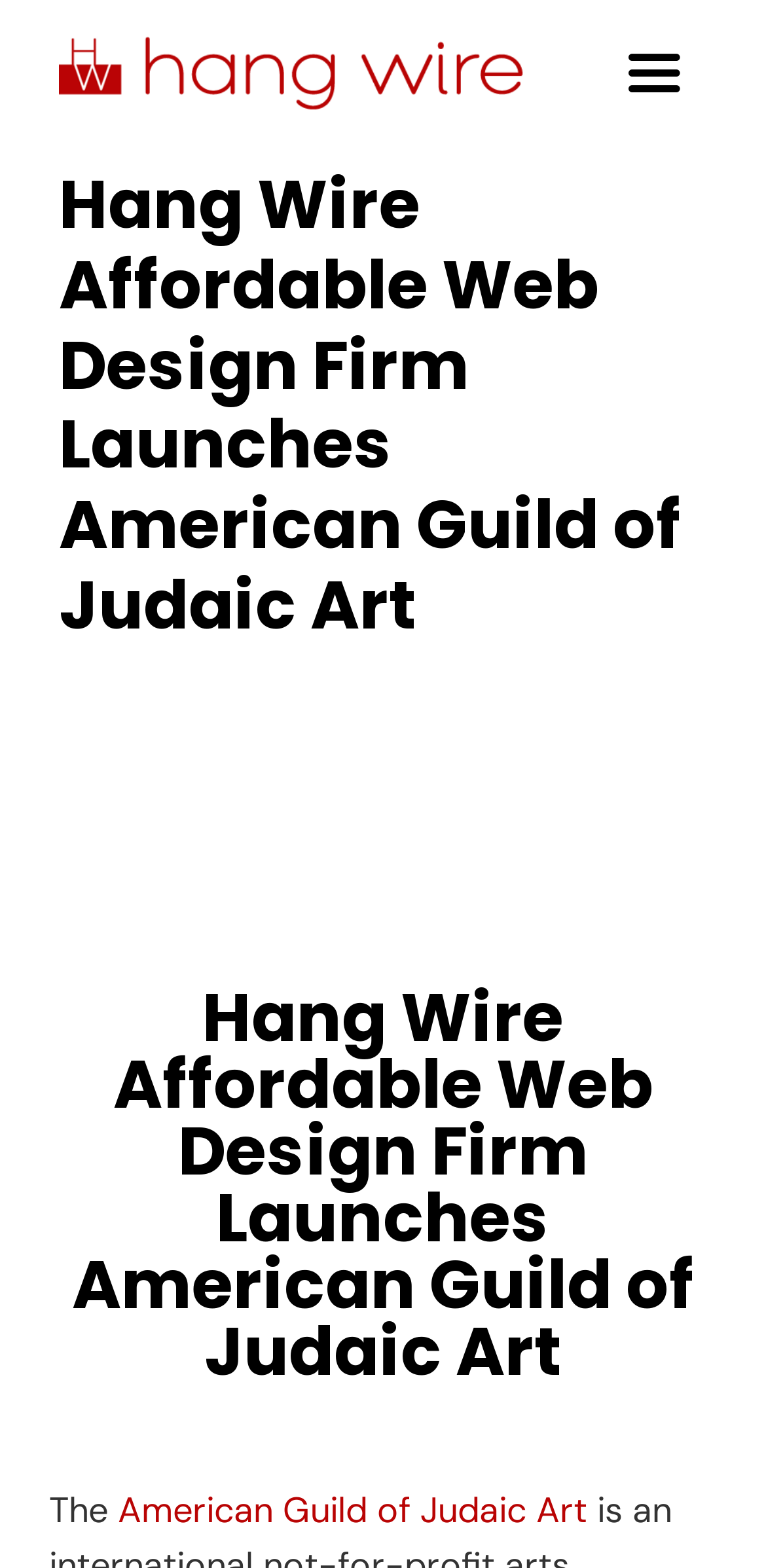Please identify the bounding box coordinates of the region to click in order to complete the given instruction: "Click the logo". The coordinates should be four float numbers between 0 and 1, i.e., [left, top, right, bottom].

[0.077, 0.018, 0.712, 0.048]